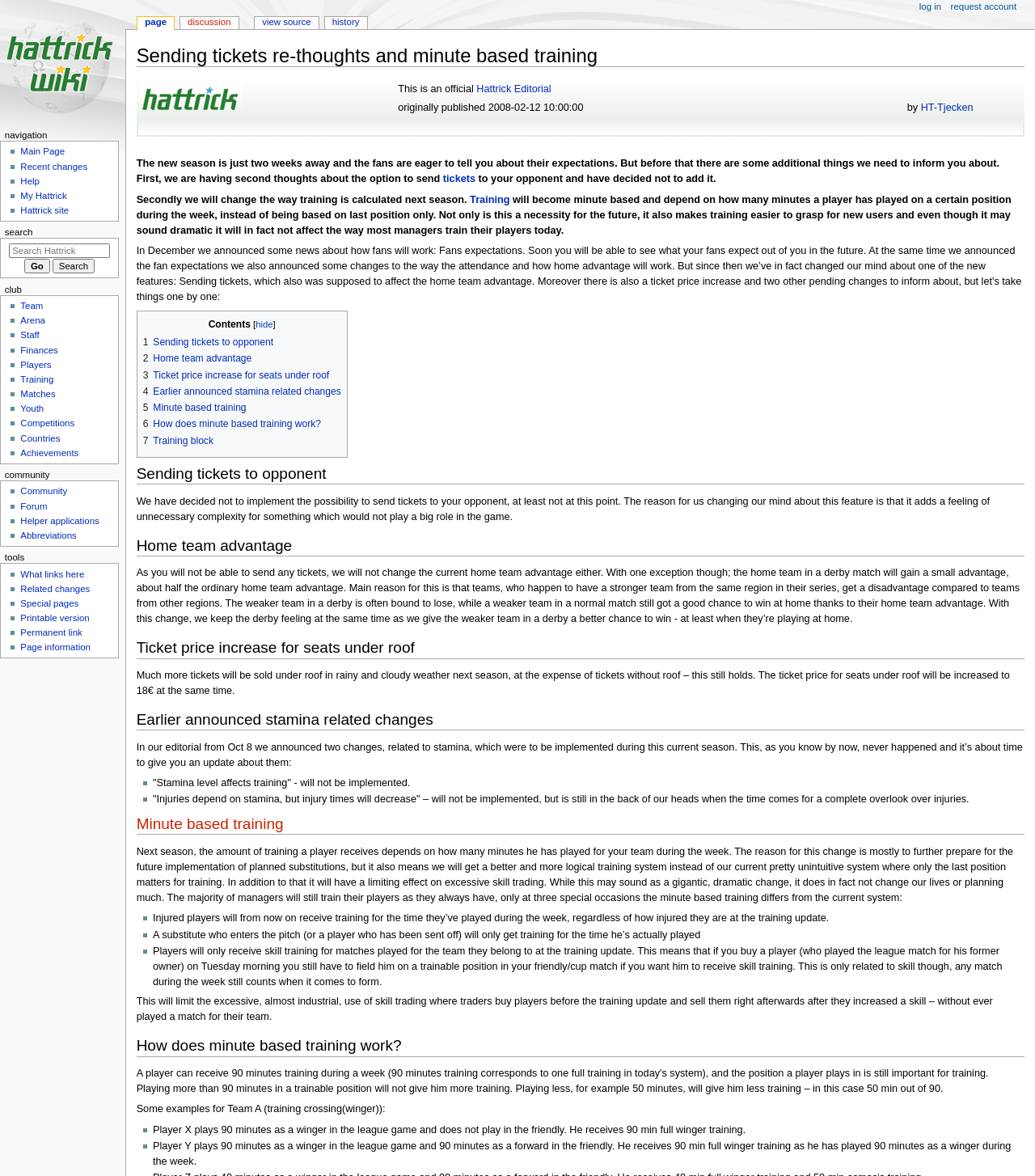Locate the headline of the webpage and generate its content.

Sending tickets re-thoughts and minute based training